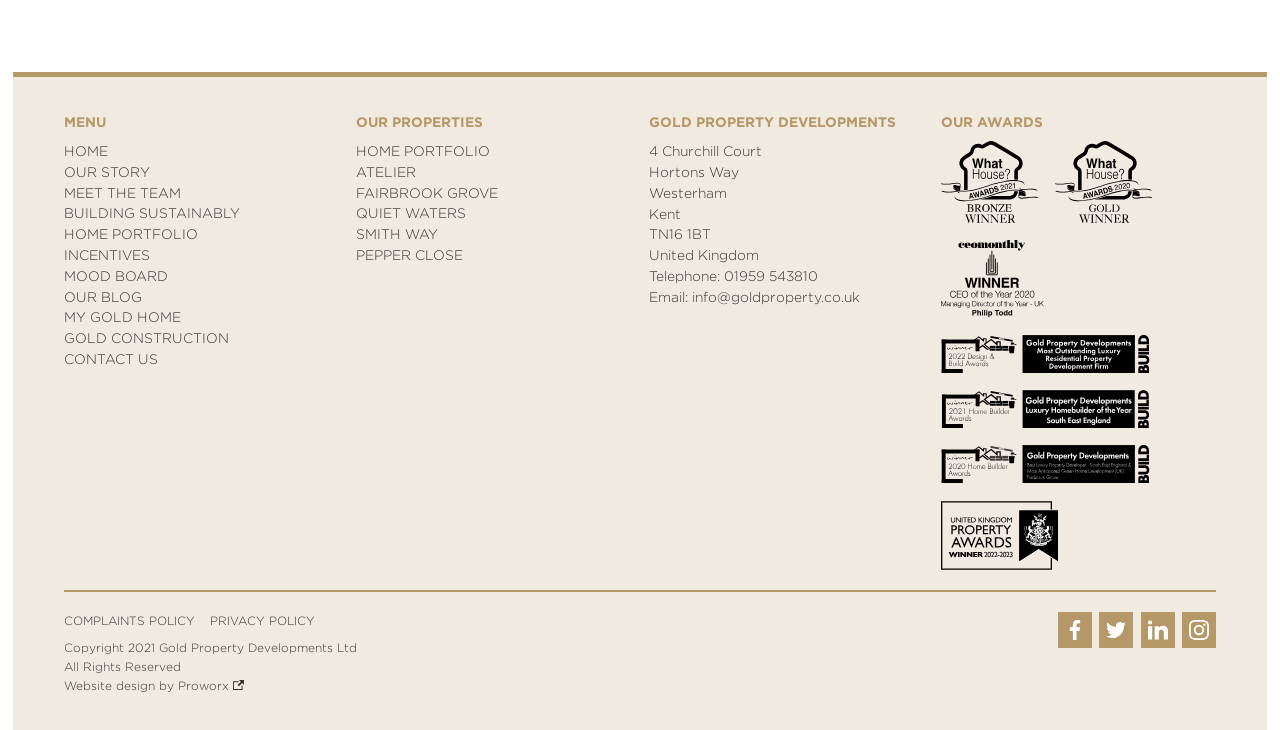Please find the bounding box coordinates of the element that needs to be clicked to perform the following instruction: "Click on HOME". The bounding box coordinates should be four float numbers between 0 and 1, represented as [left, top, right, bottom].

[0.05, 0.193, 0.265, 0.222]